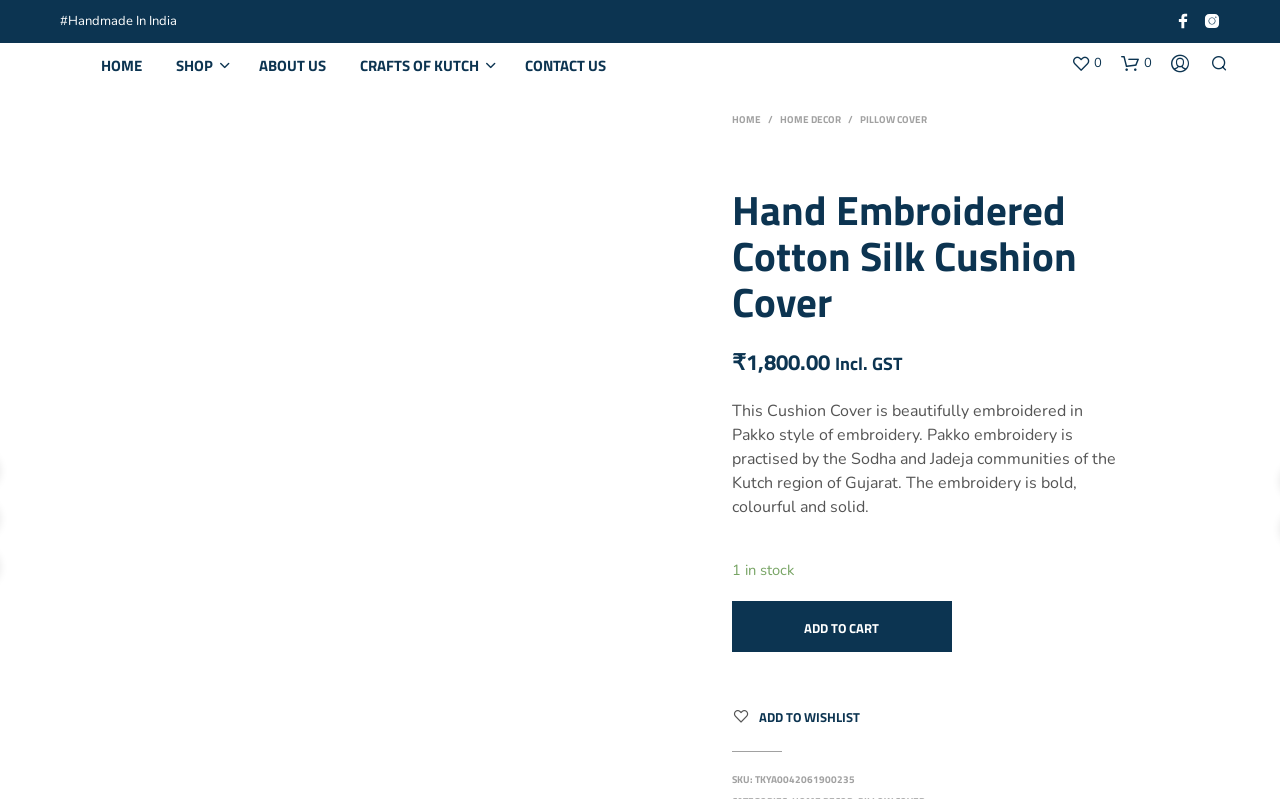Please identify the bounding box coordinates of the element I need to click to follow this instruction: "Add the product to cart".

[0.572, 0.752, 0.744, 0.816]